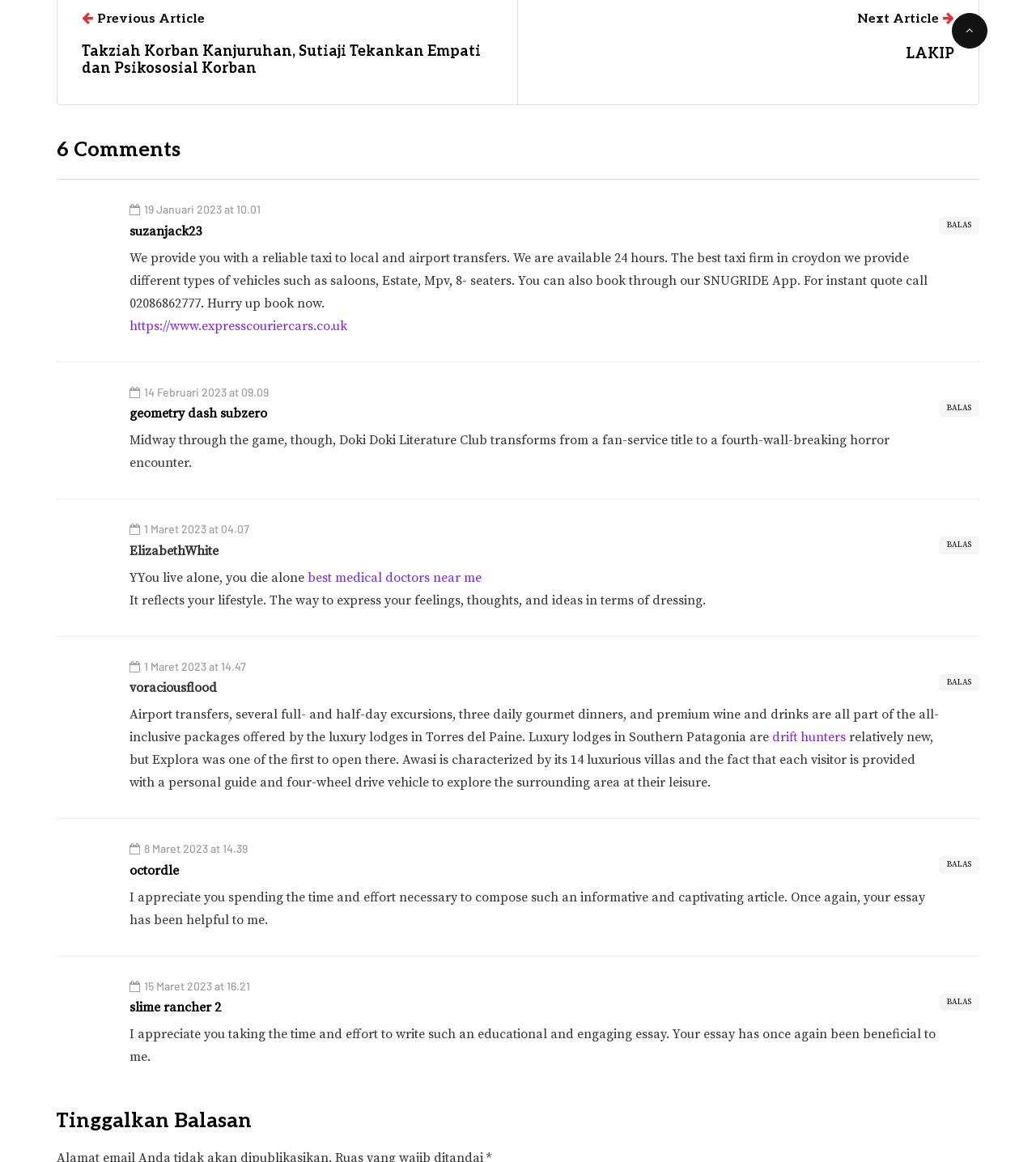Based on the description "October 2020", find the bounding box of the specified UI element.

None